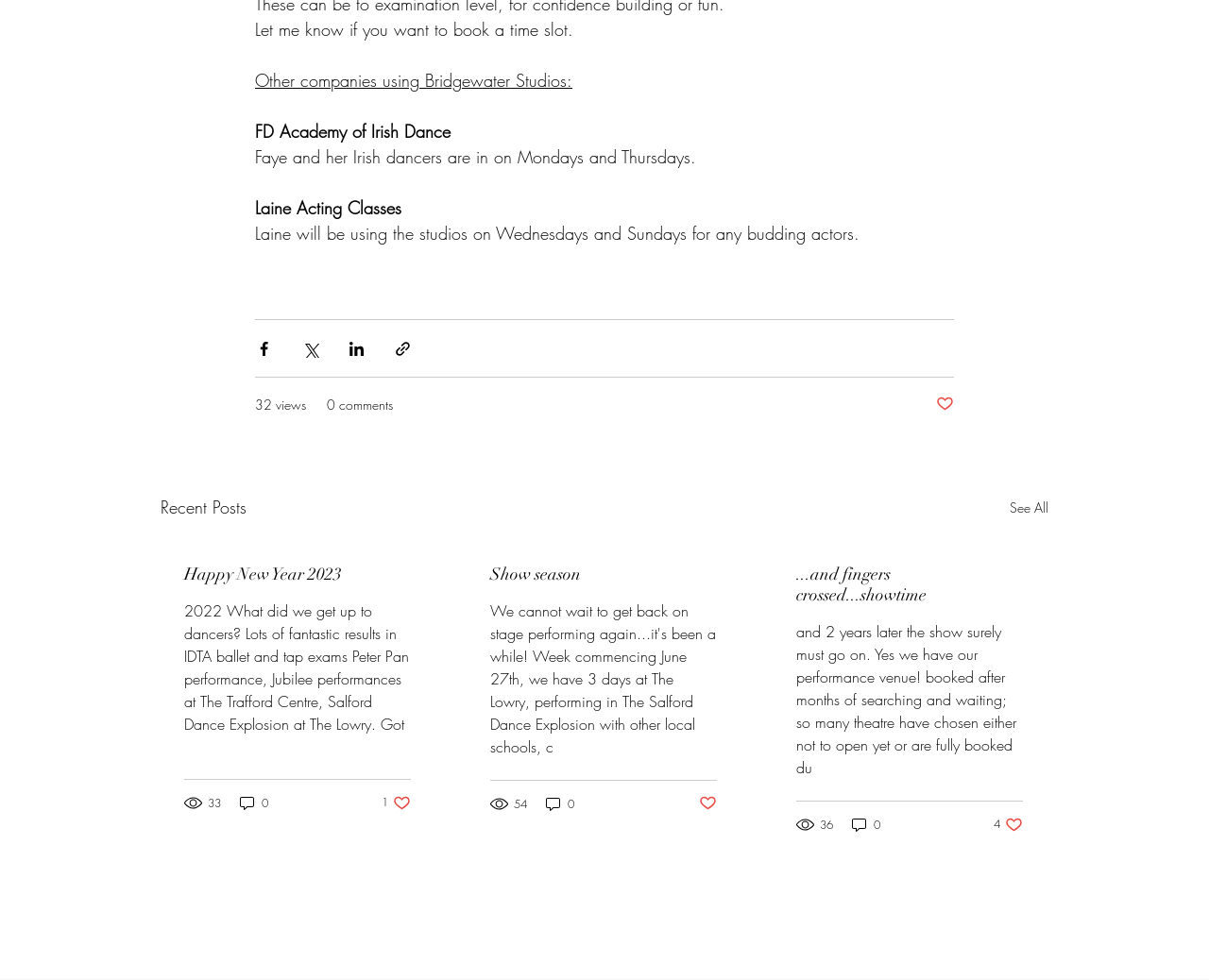Locate the bounding box coordinates of the clickable part needed for the task: "Visit this page".

None